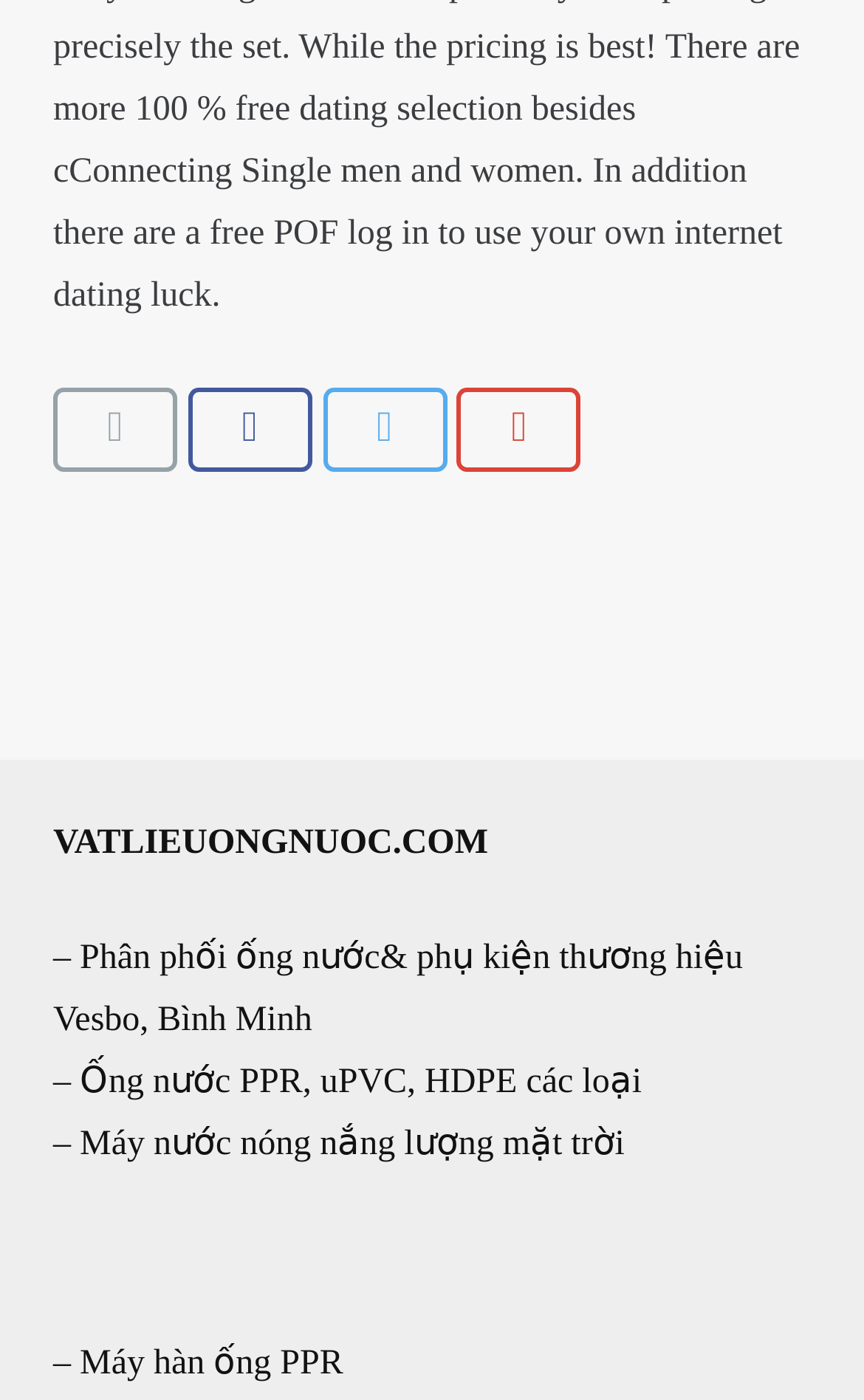Based on the image, please respond to the question with as much detail as possible:
What is the website's main domain?

The main domain of the website can be found in the StaticText element with the text 'VATLIEUONGNUOC.COM' at coordinates [0.062, 0.589, 0.565, 0.616]. This suggests that the website is primarily associated with this domain.